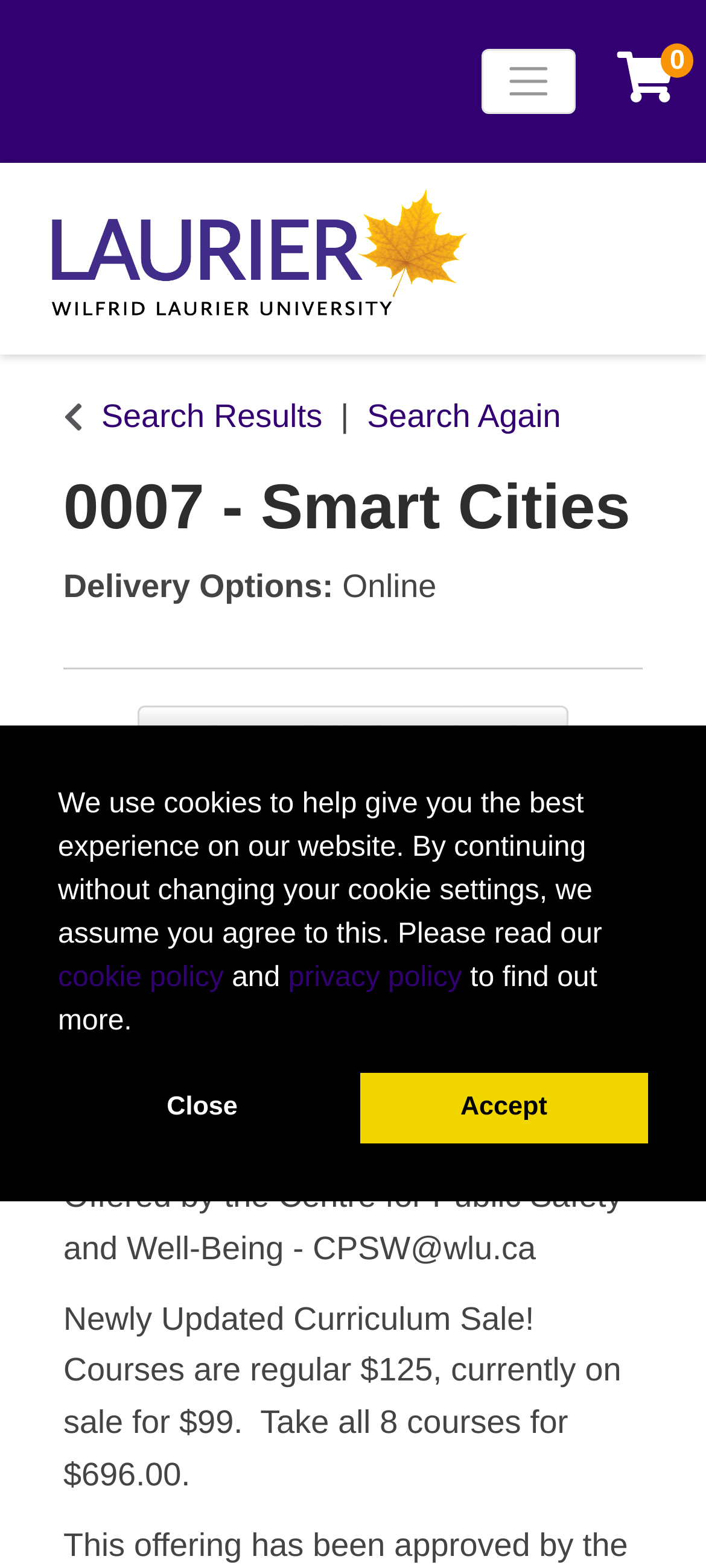Observe the image and answer the following question in detail: What is the name of the centre offering the course?

I found the name of the centre by reading the text that says 'Offered by the Centre for Public Safety and Well-Being - CPSW@wlu.ca'.